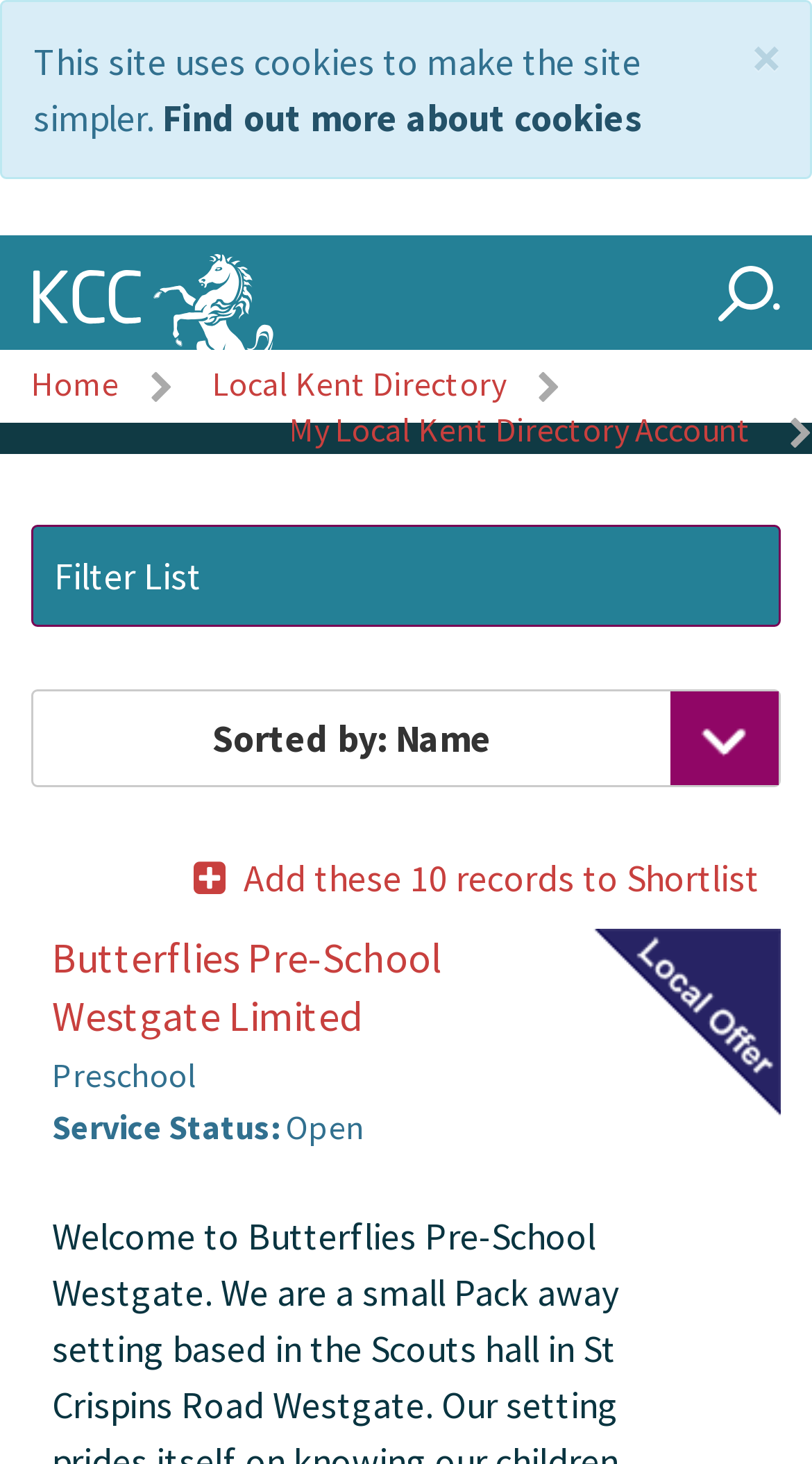What is the name of the preschool listed?
Using the information from the image, provide a comprehensive answer to the question.

I found the answer by looking at the heading element 'Butterflies Pre-School Westgate Limited' which is a link, and it is described as a preschool in the static text element 'Preschool' below it.